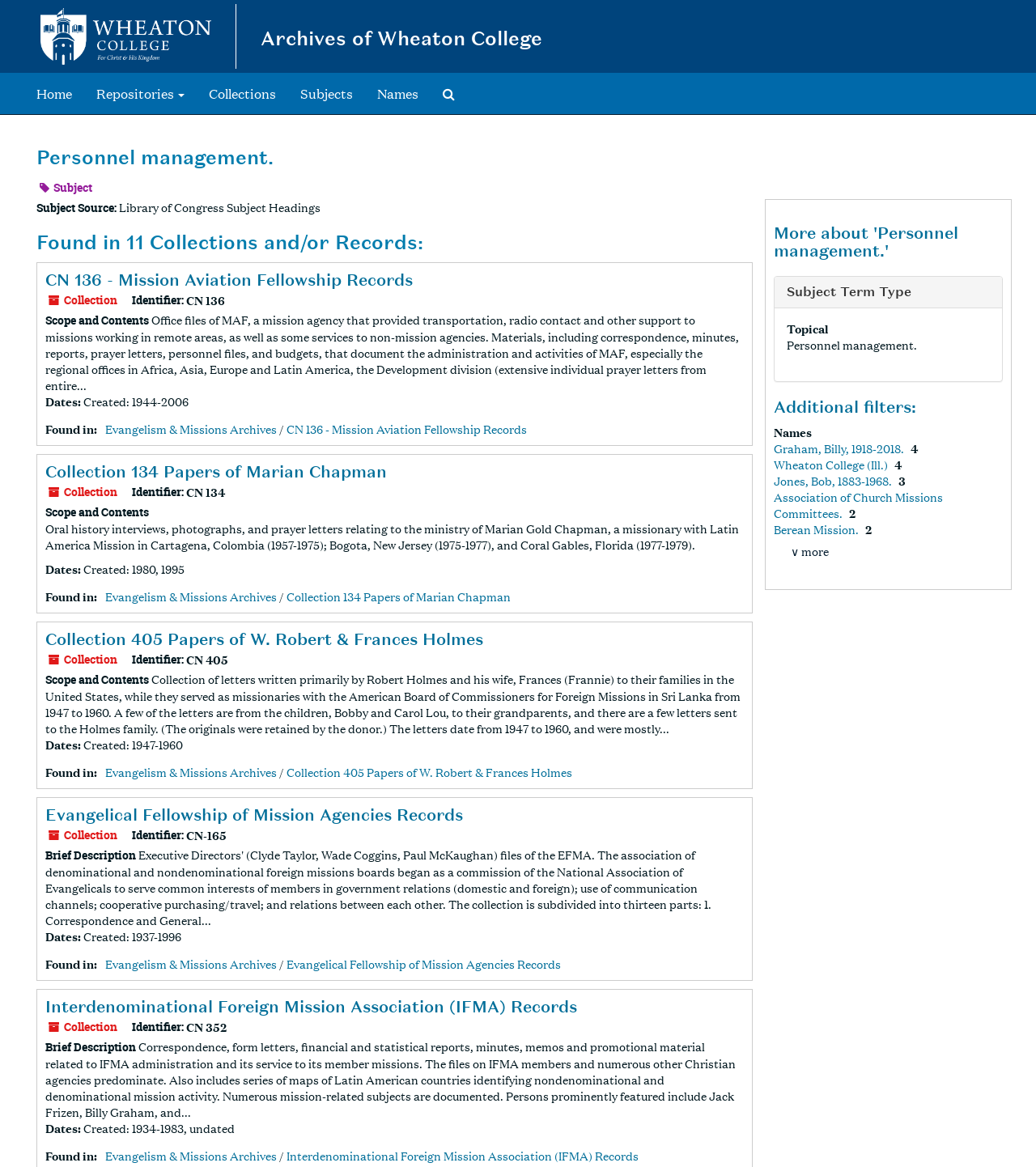Please determine the bounding box coordinates for the UI element described as: "Subject Term Type".

[0.759, 0.243, 0.88, 0.258]